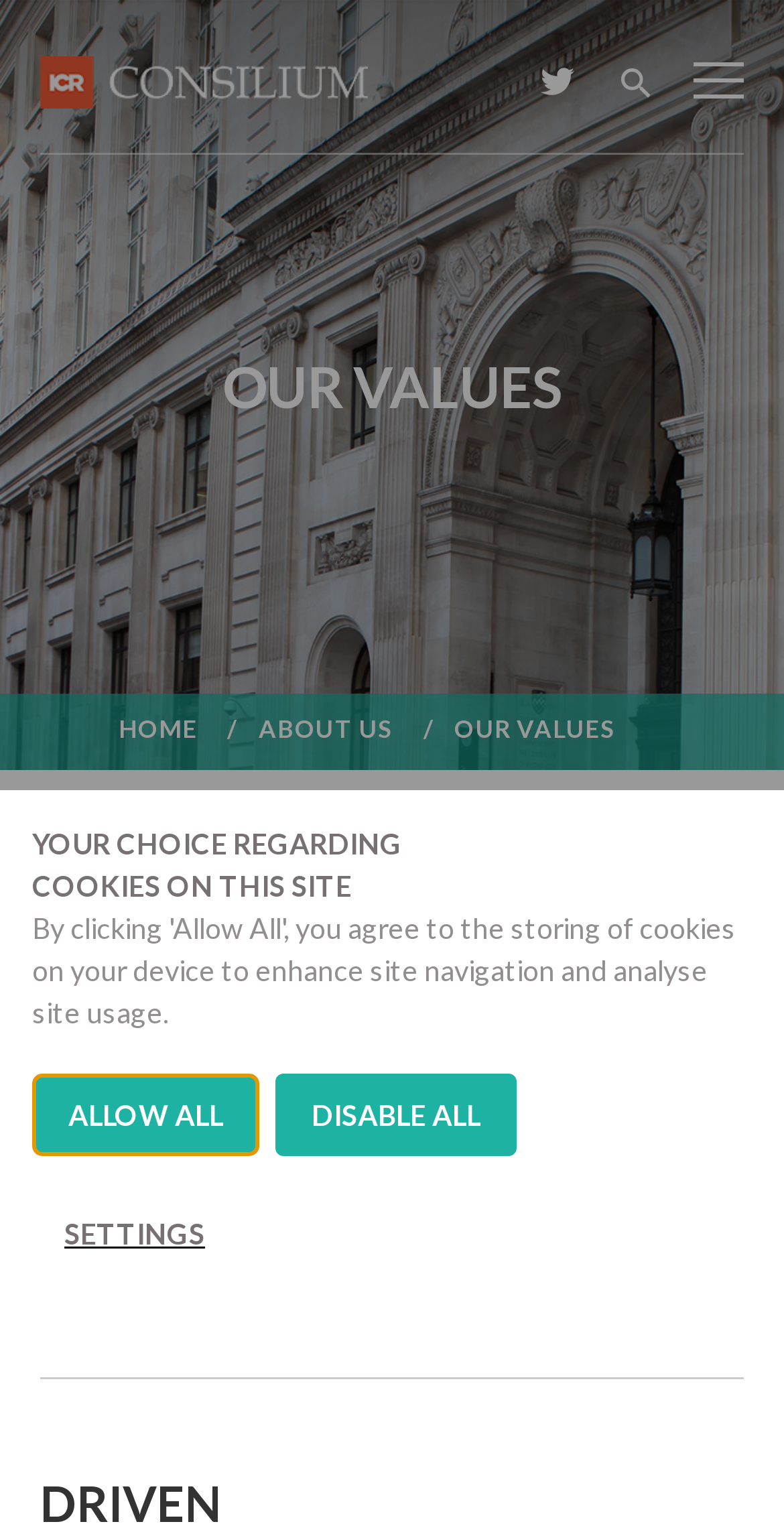Offer an in-depth caption of the entire webpage.

The webpage is about the values of ICR Consilium, a healthcare specialist company. At the top left corner, there is a logo of ICR Consilium, which is an image of "ICR_Consilium_White resize.png". Next to the logo, there is a button with an icon '\uf1c3'. 

Below the logo, there is a heading "OUR VALUES" in a prominent position. Underneath the heading, there is a navigation menu with links to "HOME", "ABOUT US", and the current page "OUR VALUES", separated by forward slashes. 

The main content of the page is a paragraph of text that describes the company's values, stating that their healthcare specialists act as trusted advisors to clients, helping them manage their reputations, optimize their communications strategies, and achieve their investor relations goals. The text also mentions that their experience and client focus are underpinned by an unwavering commitment to patients.

There is a horizontal separator line at the bottom of the page, separating the main content from the footer area. 

On the top right corner, there is a button "Set cookie preferences" which, when clicked, opens a dialog box with a heading "YOUR CHOICE REGARDING COOKIES ON THIS SITE". The dialog box has three buttons: "ALLOW ALL", "DISABLE ALL", and "SETTINGS".